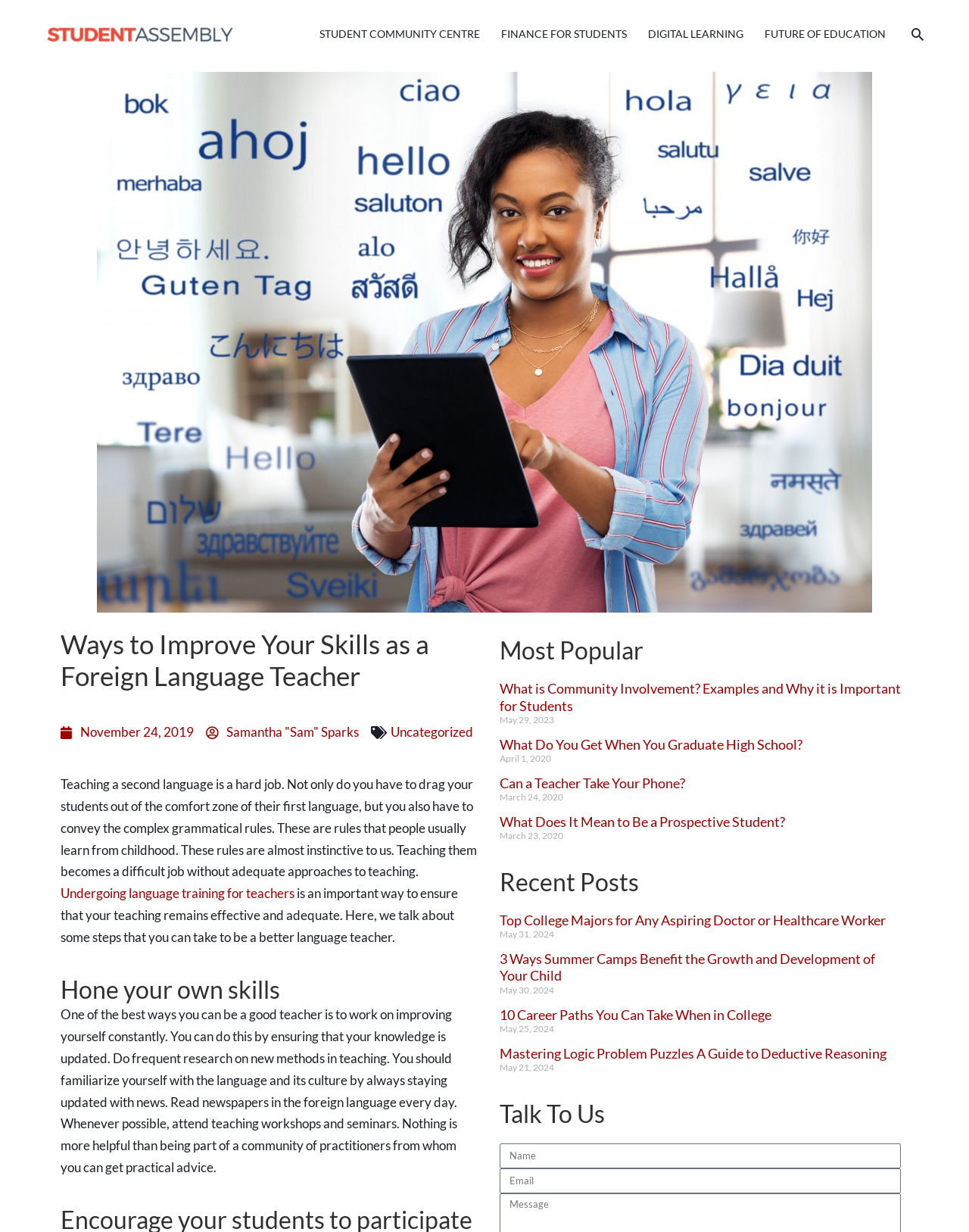Find the bounding box coordinates of the element I should click to carry out the following instruction: "Explore iPhone screenshots".

None